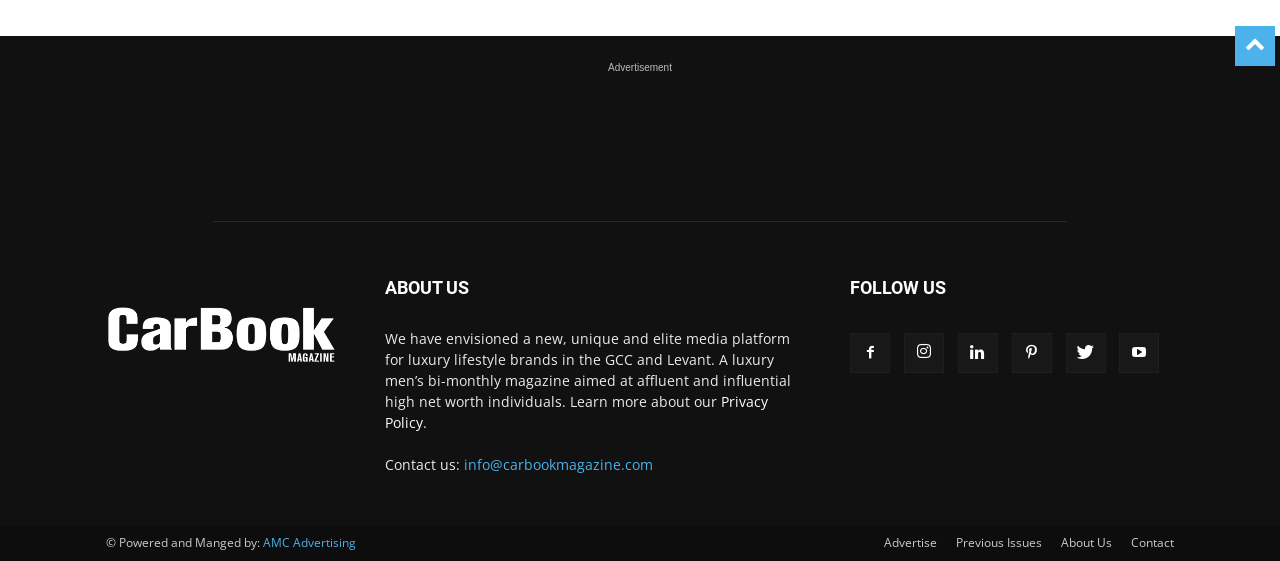Identify the bounding box for the UI element specified in this description: "title="Youtube"". The coordinates must be four float numbers between 0 and 1, formatted as [left, top, right, bottom].

[0.875, 0.594, 0.906, 0.665]